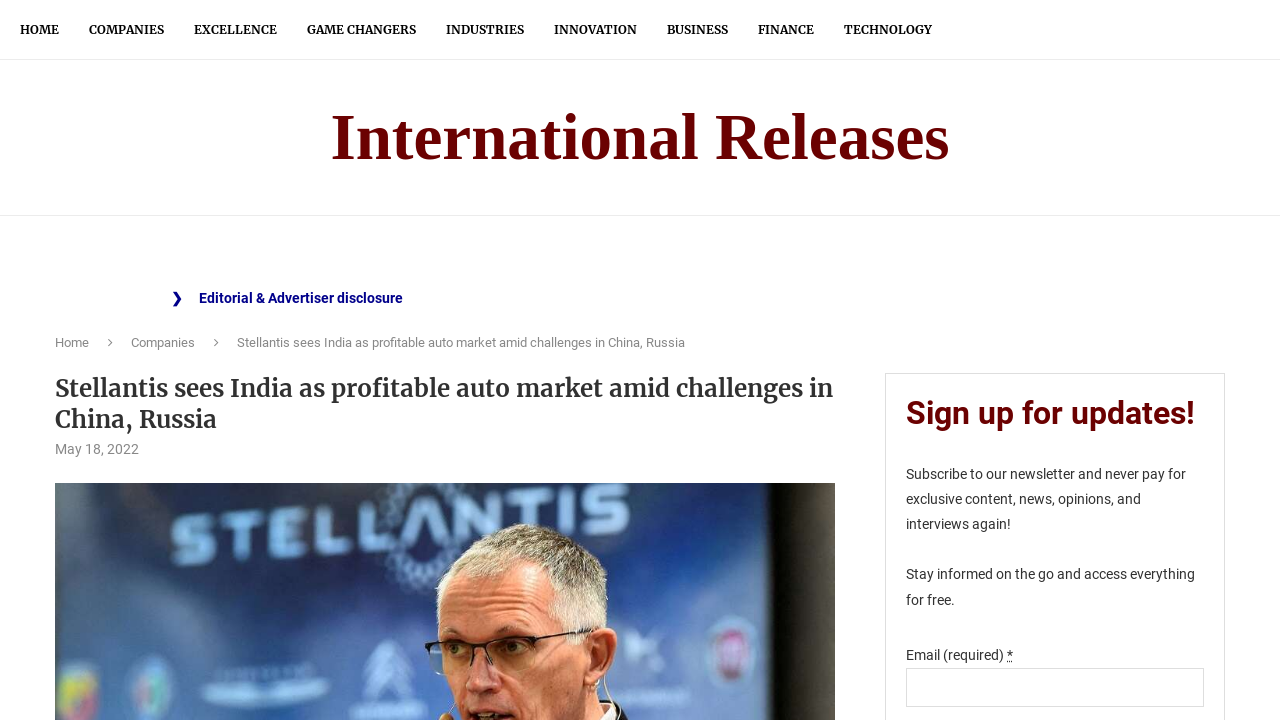Find the bounding box coordinates of the element you need to click on to perform this action: 'Enter email address'. The coordinates should be represented by four float values between 0 and 1, in the format [left, top, right, bottom].

[0.708, 0.928, 0.941, 0.982]